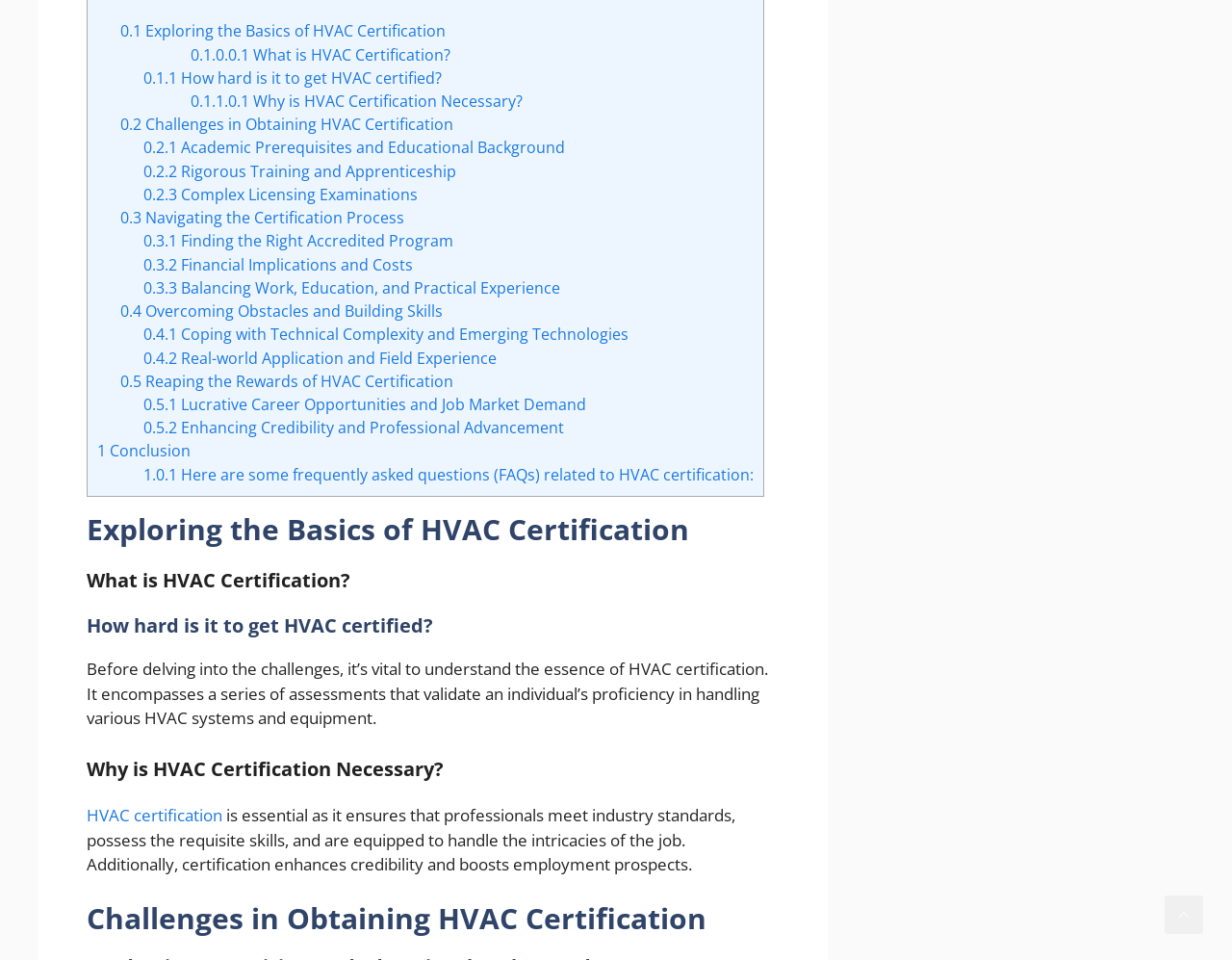From the details in the image, provide a thorough response to the question: What is the position of the 'Scroll back to top' link?

According to the bounding box coordinates of the 'Scroll back to top' link, its position is at [0.945, 0.933, 0.977, 0.973], which indicates that it is located at the bottom right of the webpage.